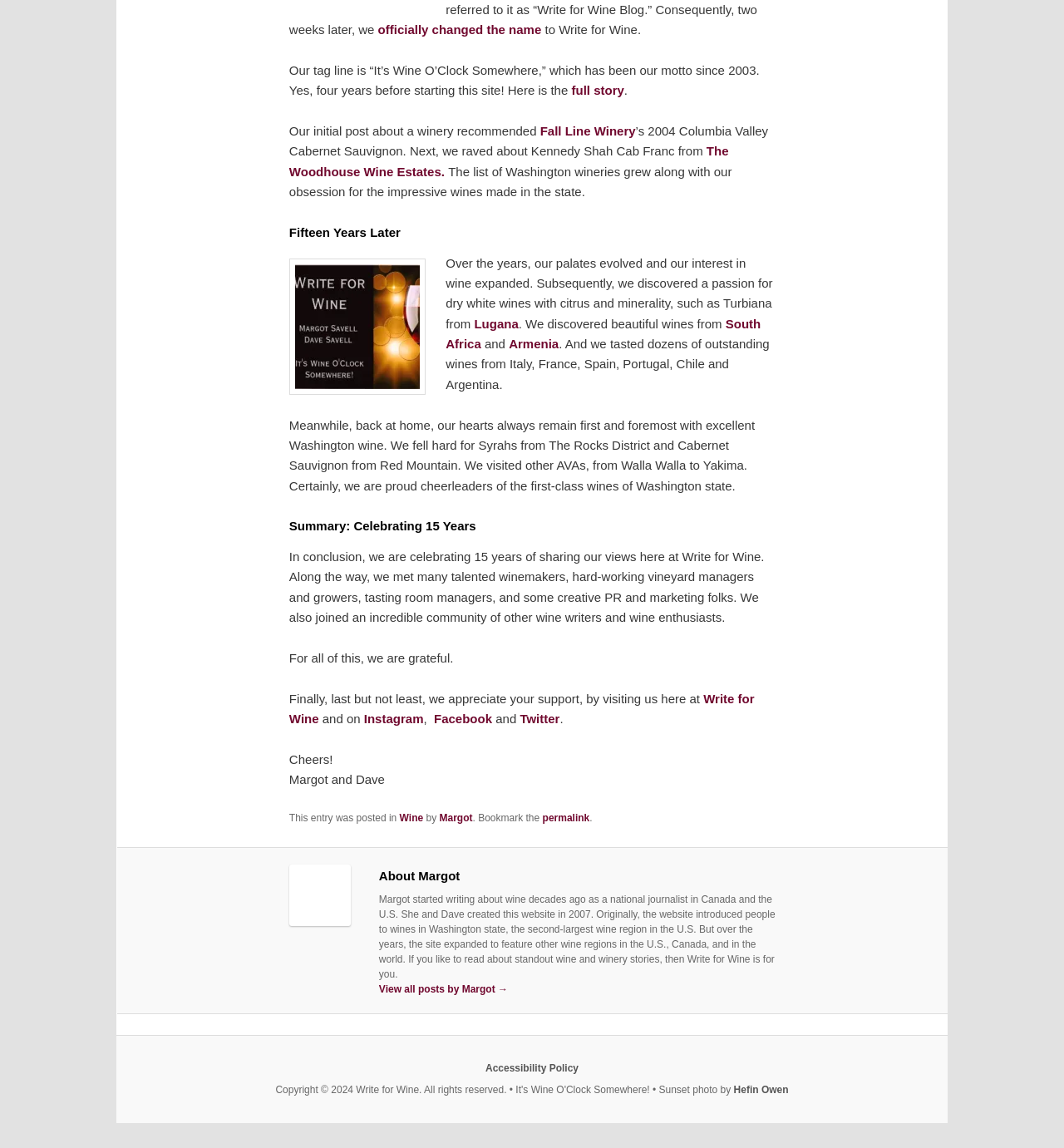Bounding box coordinates should be provided in the format (top-left x, top-left y, bottom-right x, bottom-right y) with all values between 0 and 1. Identify the bounding box for this UI element: permalink

[0.51, 0.707, 0.554, 0.717]